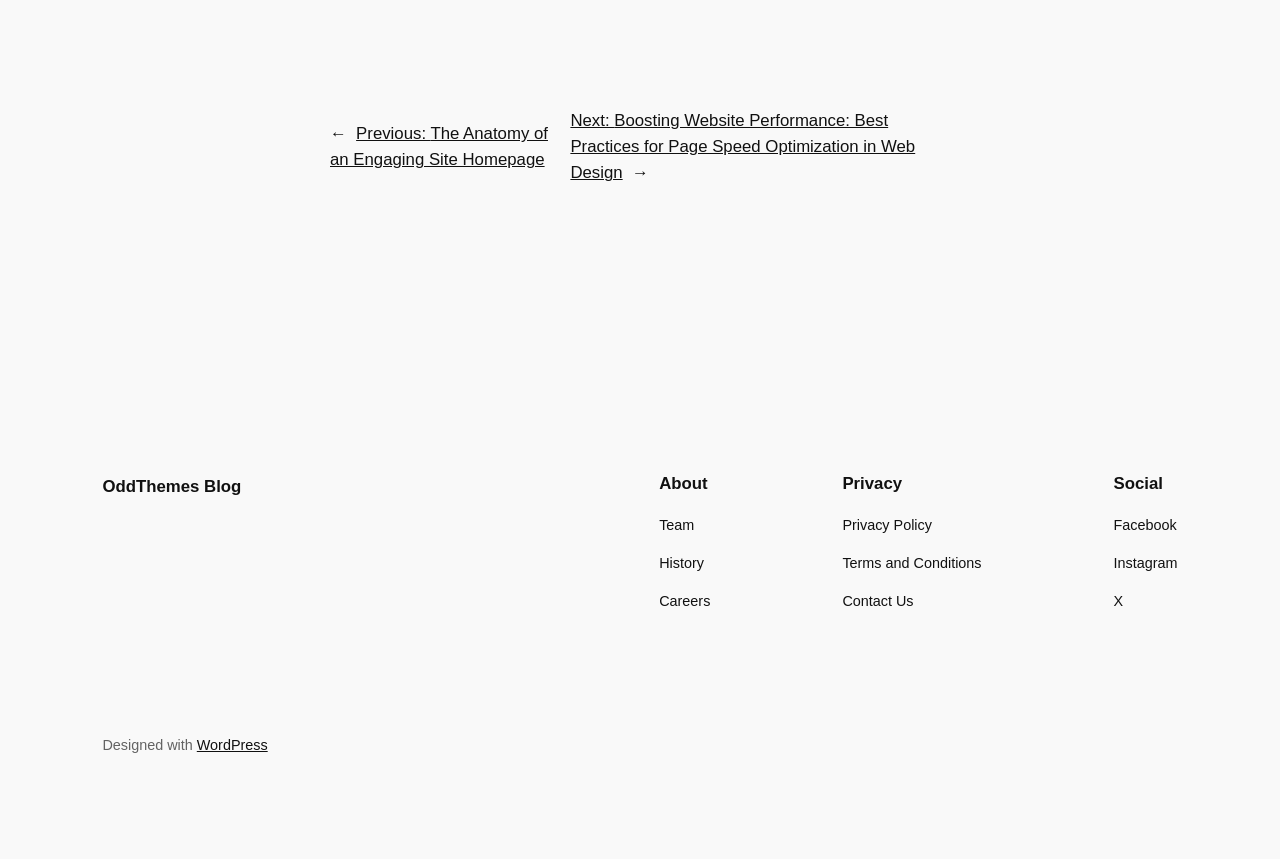Identify the bounding box coordinates of the region I need to click to complete this instruction: "go to previous post".

[0.258, 0.145, 0.428, 0.197]